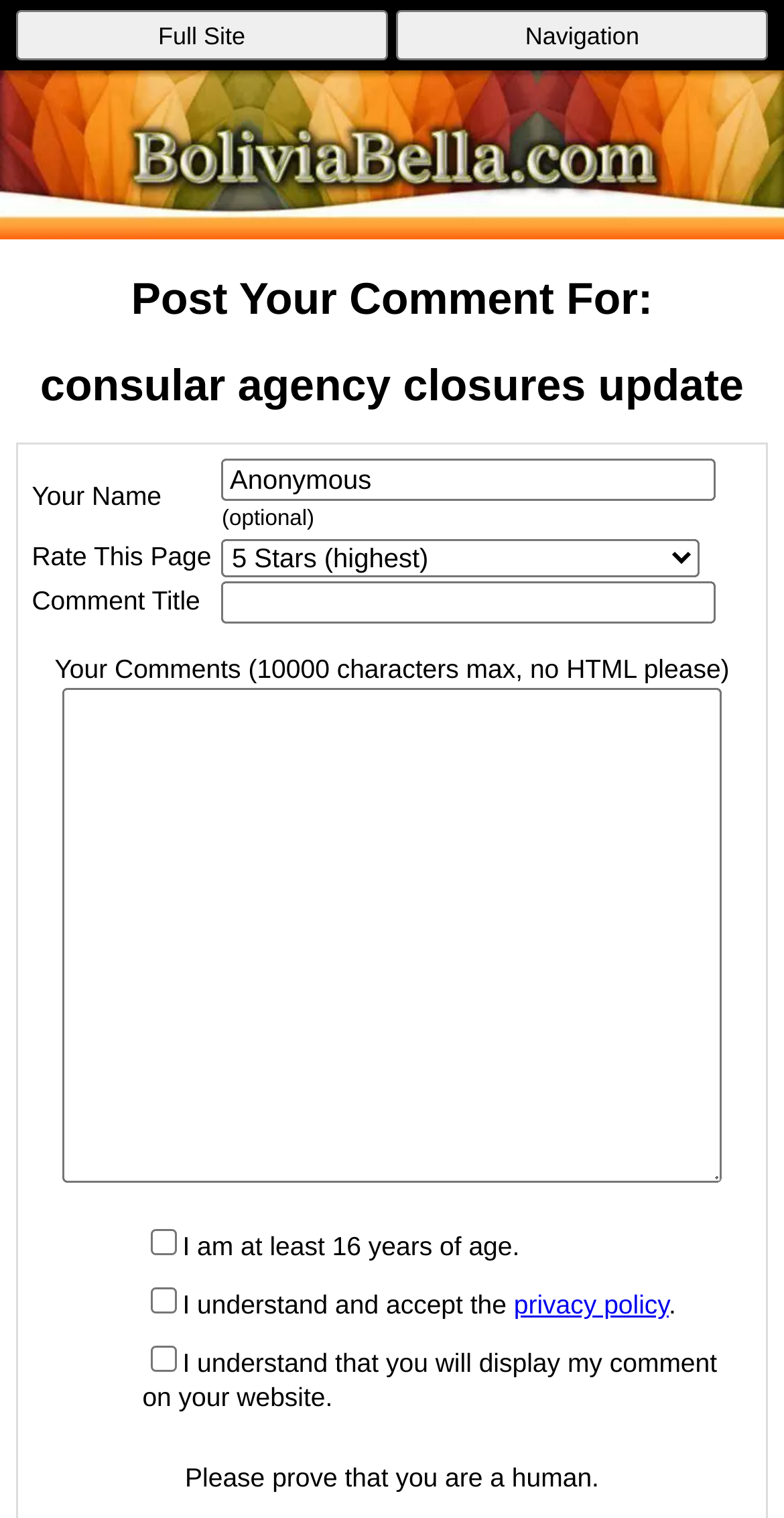Using the description: "Navigation", identify the bounding box of the corresponding UI element in the screenshot.

[0.505, 0.007, 0.98, 0.04]